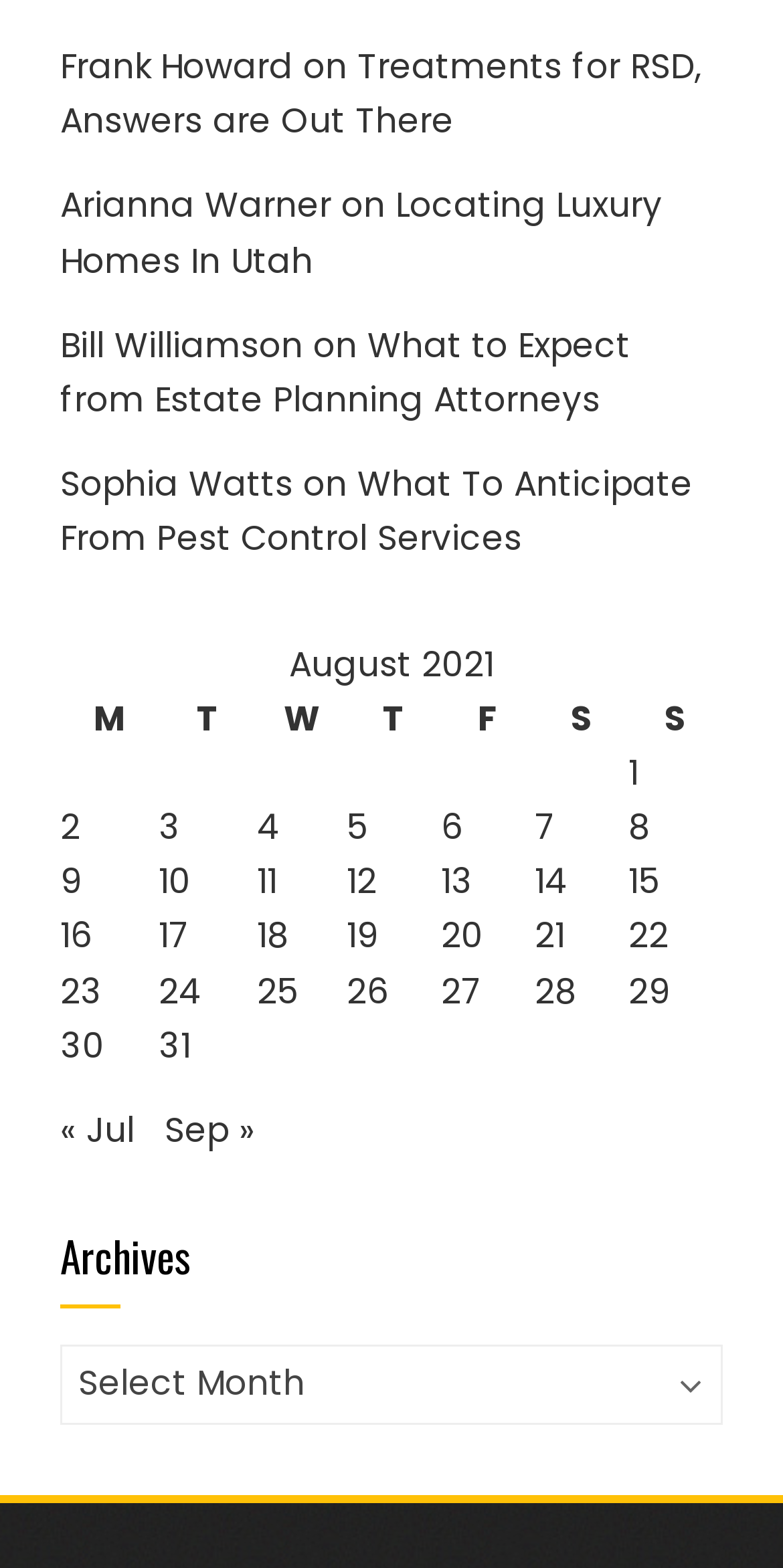What is the purpose of the table on the webpage?
Please use the visual content to give a single word or phrase answer.

To display posts published in August 2021